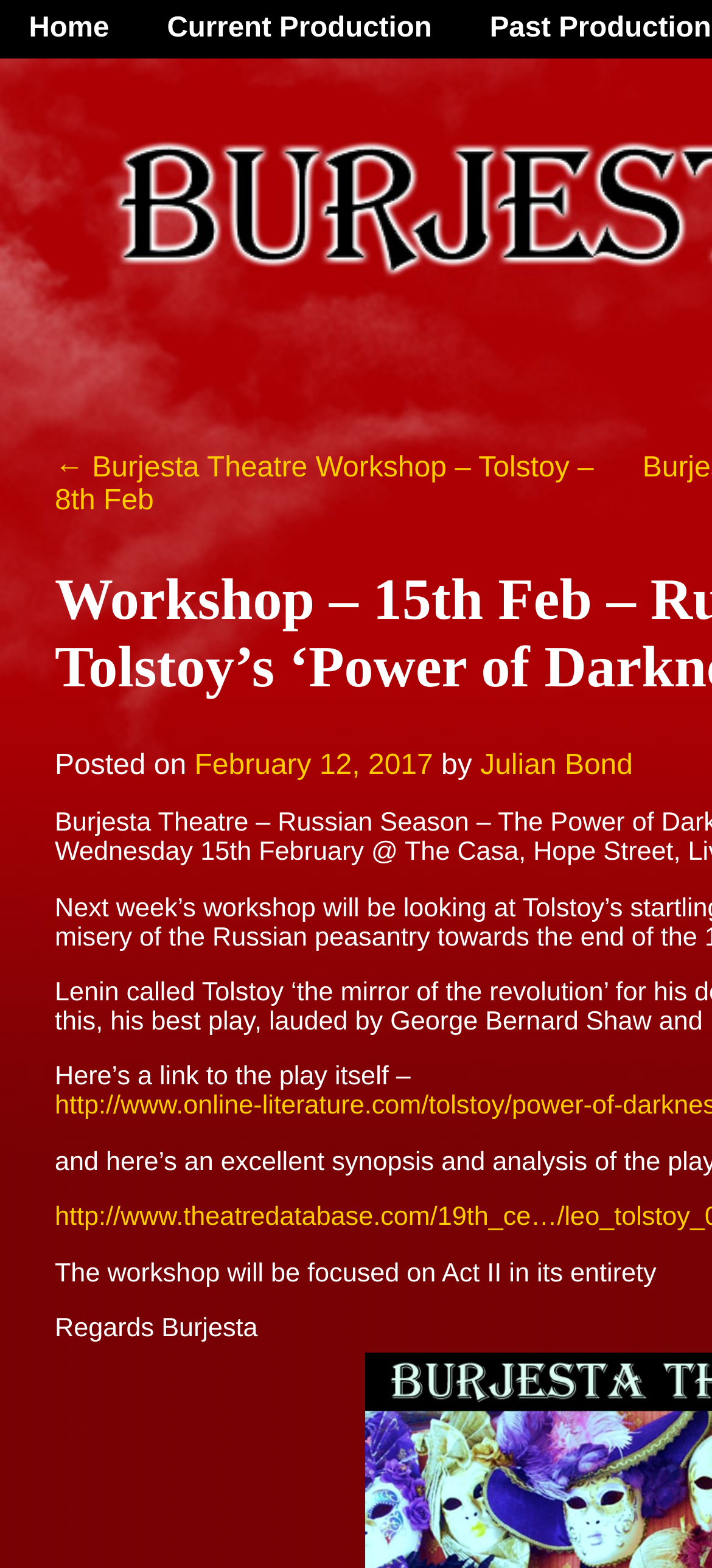Using the details in the image, give a detailed response to the question below:
What is the focus of the workshop?

I read the text 'The workshop will be focused on Act II in its entirety' which indicates the focus of the workshop.